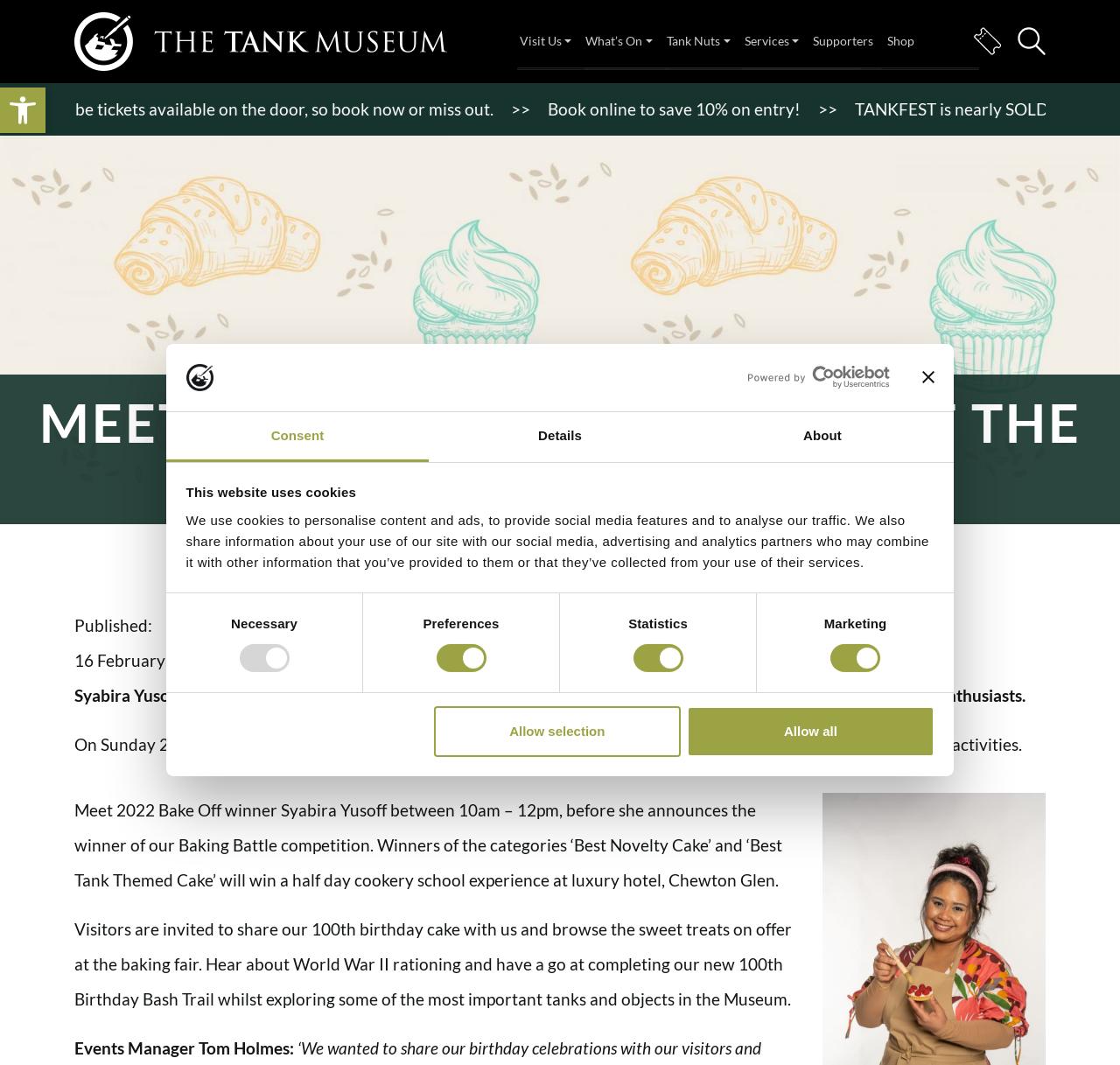What is the theme of the cake competition?
Based on the visual, give a brief answer using one word or a short phrase.

Tank themed